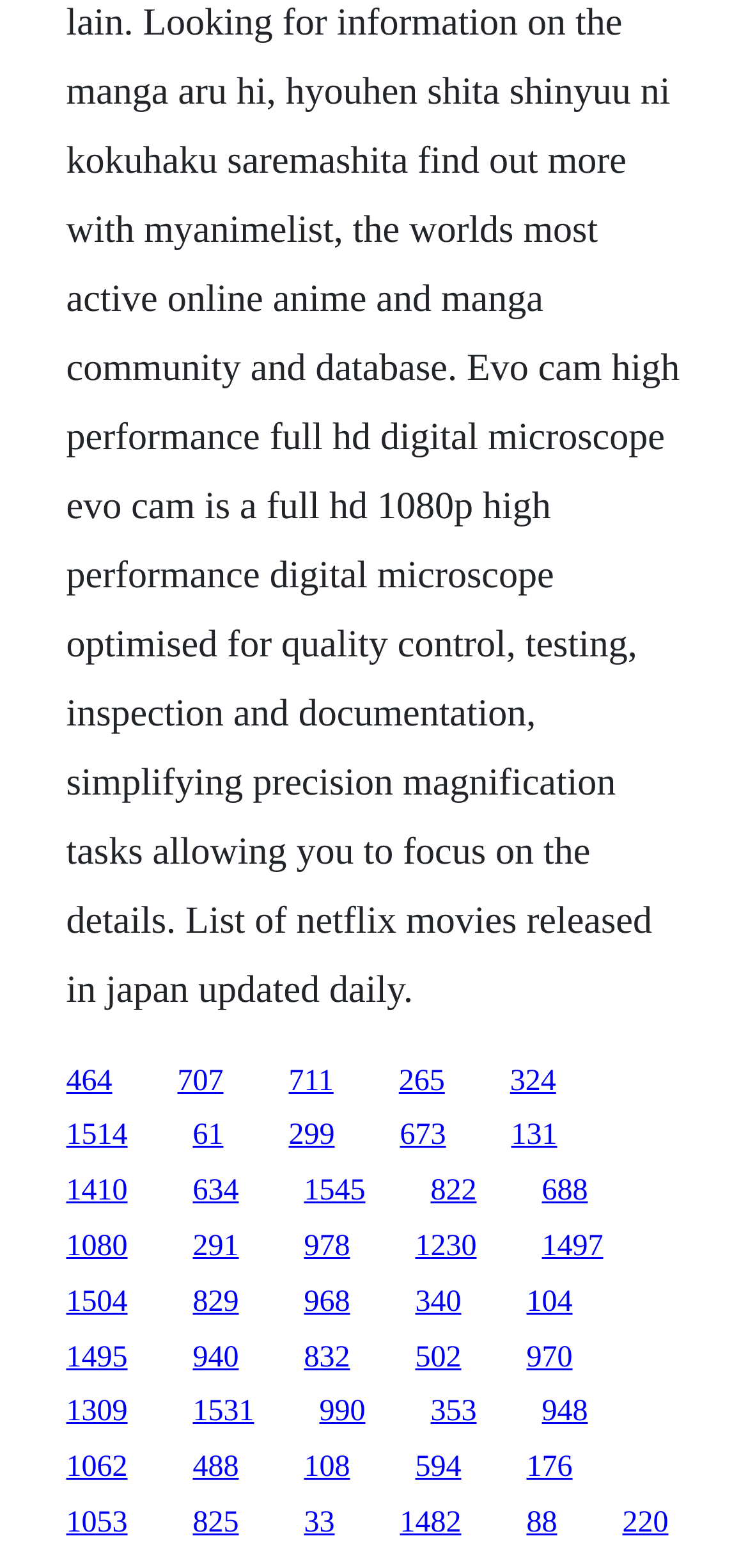What is the horizontal position of the link '1514' relative to the link '61'?
Please answer the question with a detailed and comprehensive explanation.

I compared the x1 and x2 coordinates of the bounding boxes of the two links. Since the x1 and x2 values of the link '1514' are smaller than those of the link '61', the link '1514' is to the left of the link '61'.